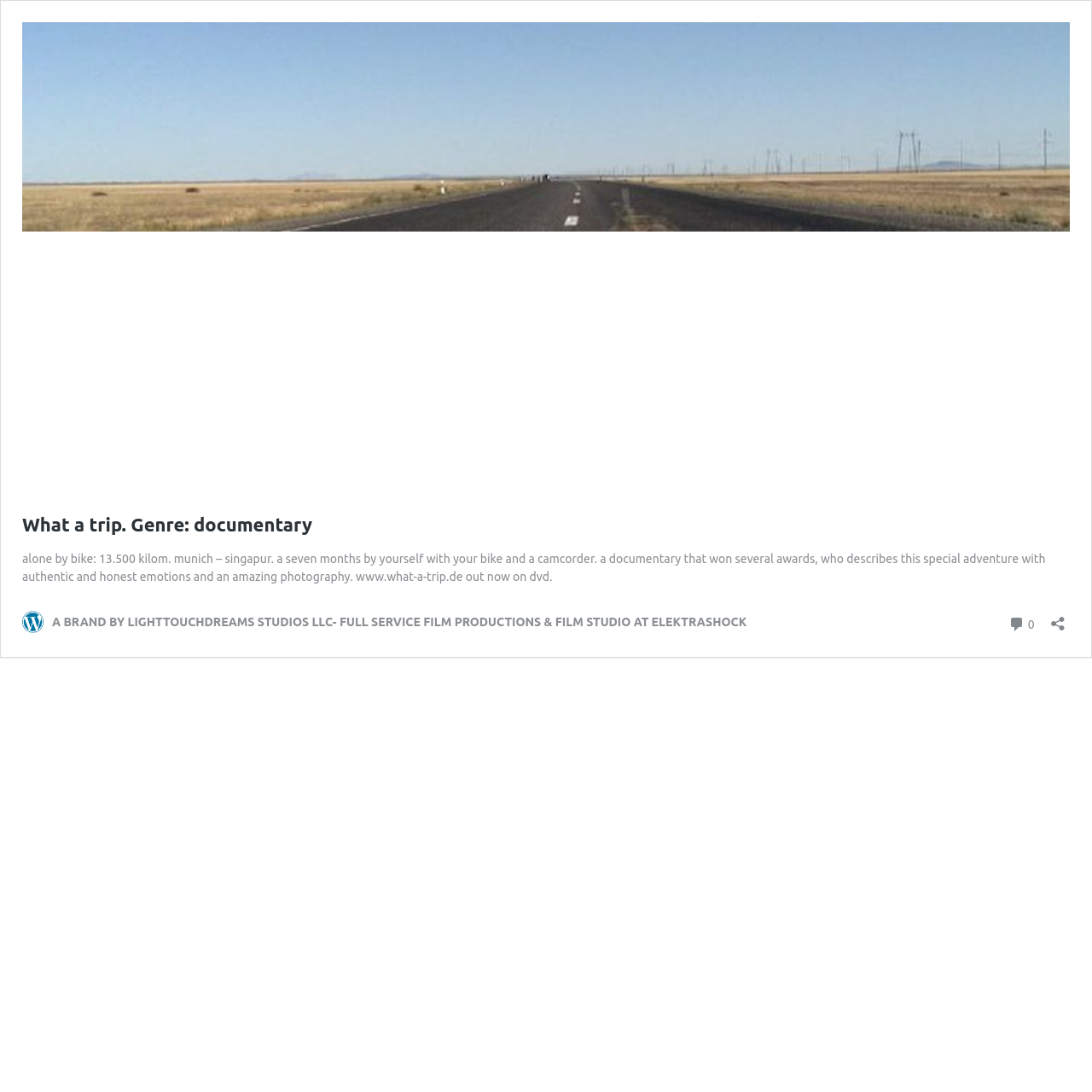What is the current number of comments?
Respond with a short answer, either a single word or a phrase, based on the image.

0